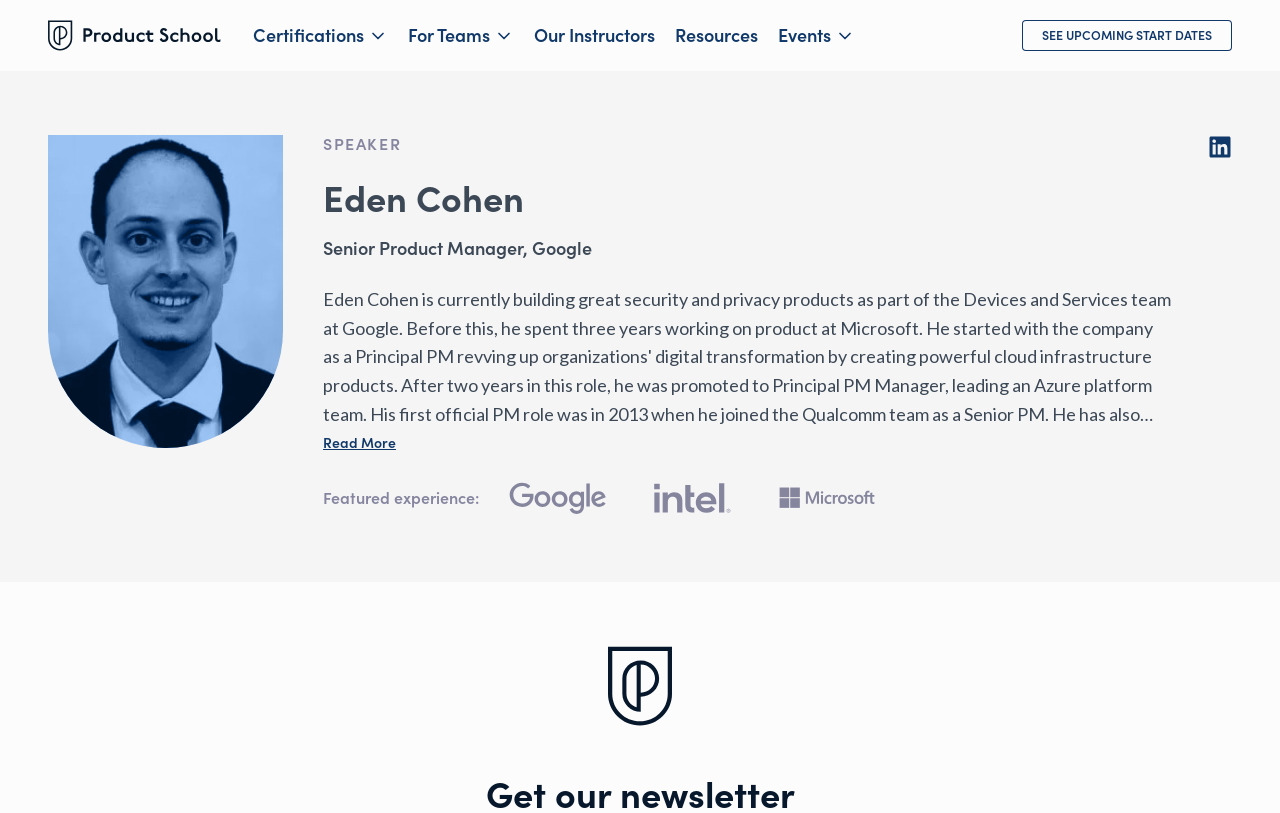Using the information in the image, give a detailed answer to the following question: What companies has Eden Cohen worked for?

I found this information by looking at the images on the webpage, specifically the ones with the logos of Google, Intel, and Microsoft. These logos are likely indicating the companies that Eden Cohen has worked for.